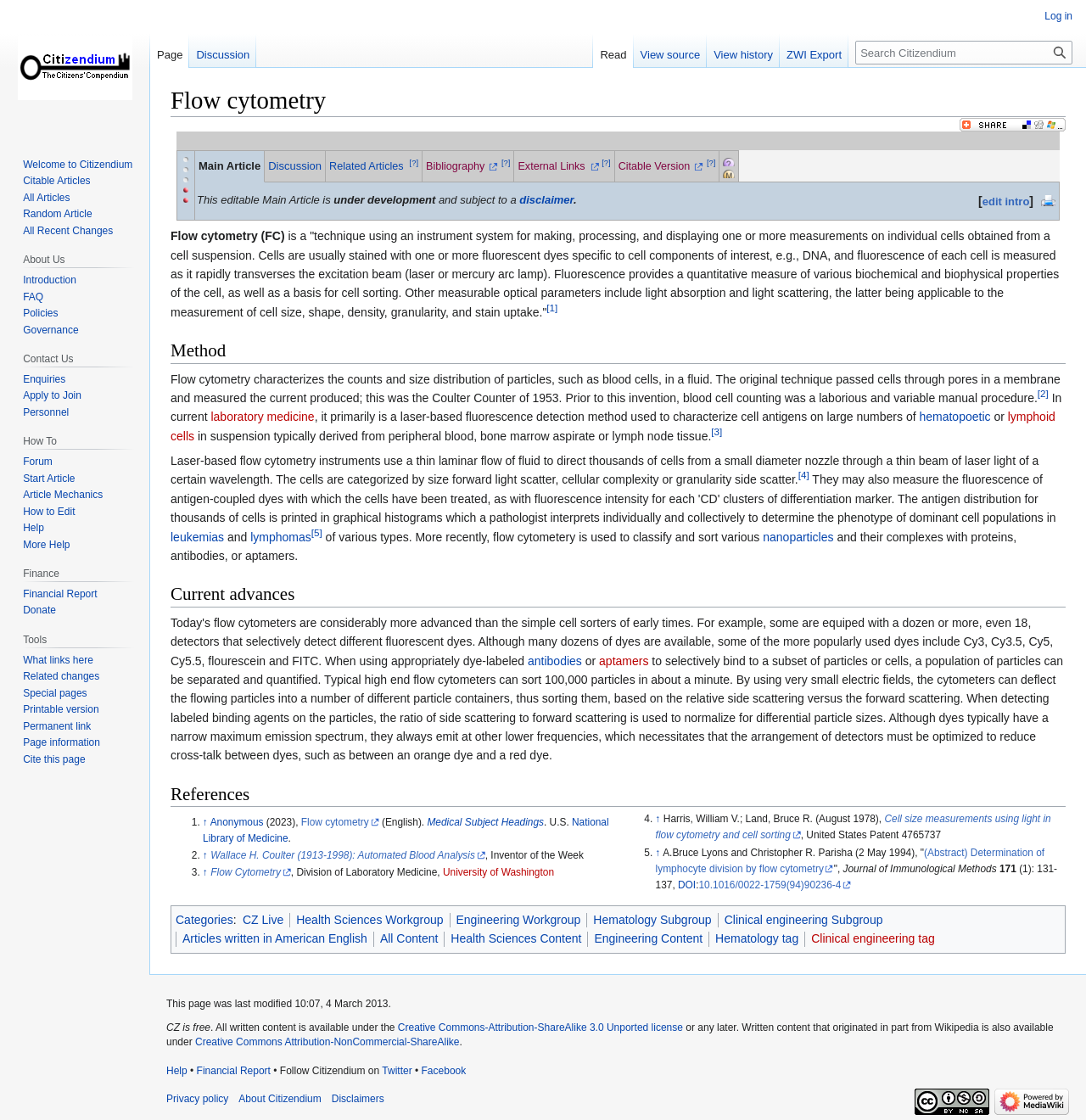Can you find the bounding box coordinates for the element that needs to be clicked to execute this instruction: "Edit intro"? The coordinates should be given as four float numbers between 0 and 1, i.e., [left, top, right, bottom].

[0.904, 0.173, 0.948, 0.185]